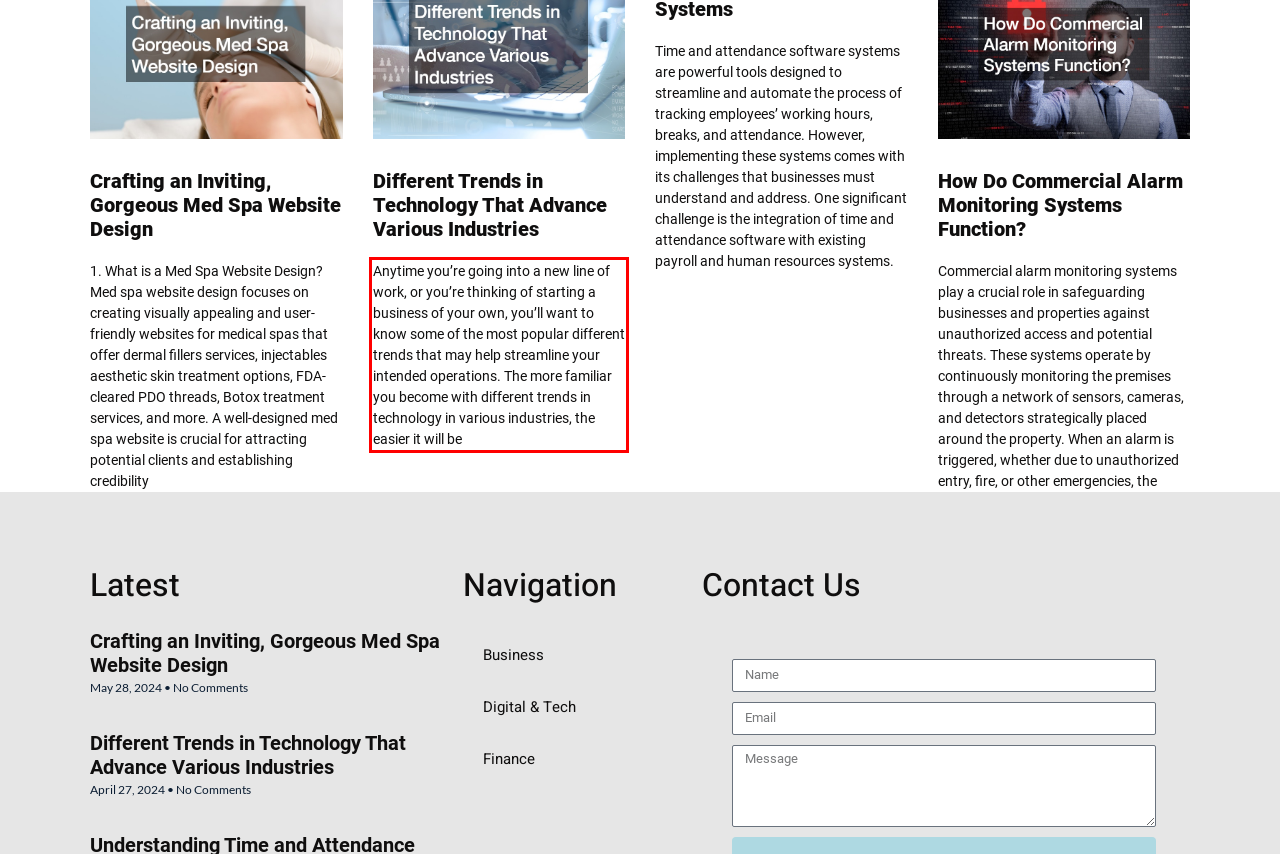Perform OCR on the text inside the red-bordered box in the provided screenshot and output the content.

Anytime you’re going into a new line of work, or you’re thinking of starting a business of your own, you’ll want to know some of the most popular different trends that may help streamline your intended operations. The more familiar you become with different trends in technology in various industries, the easier it will be